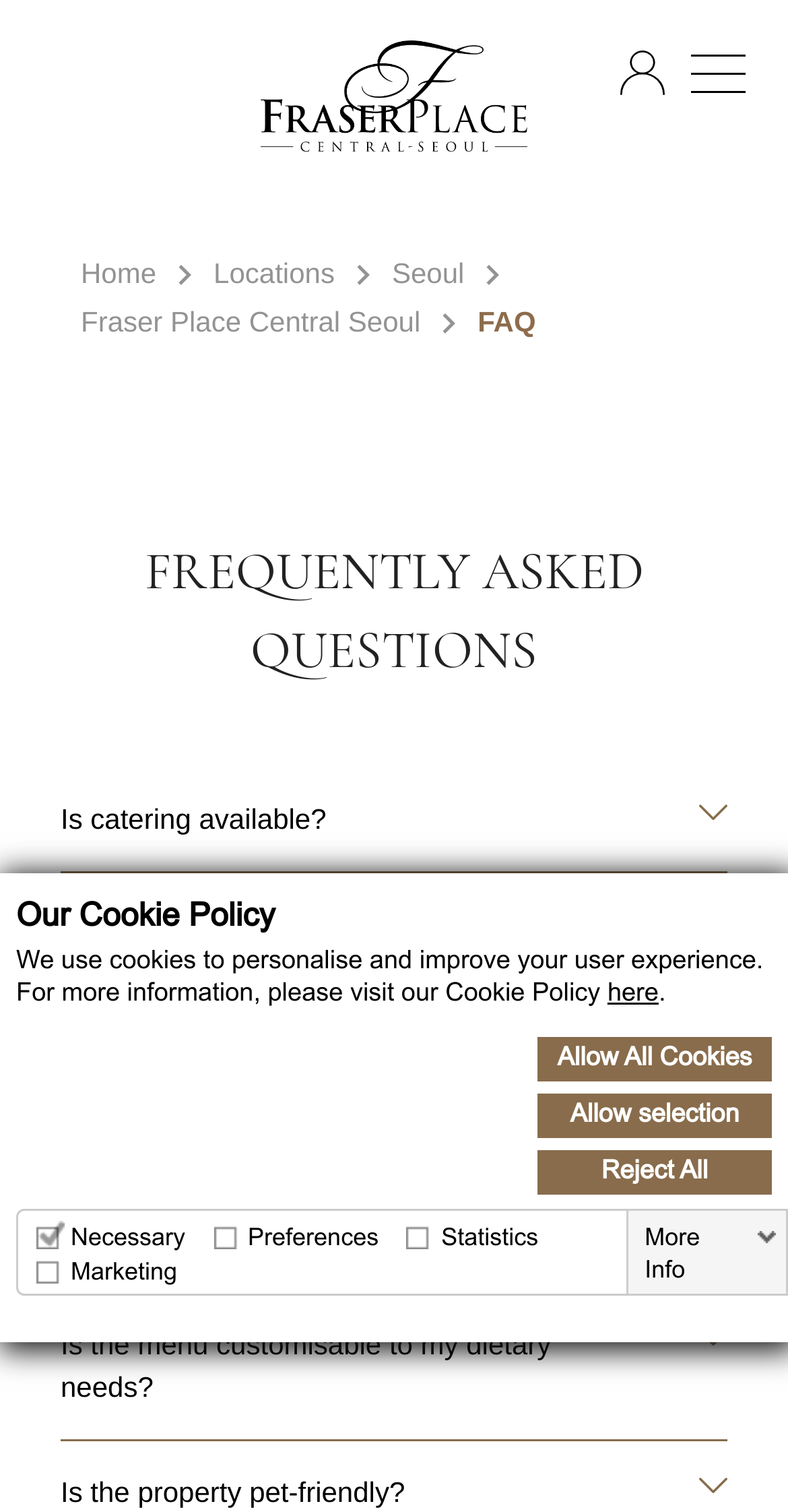Pinpoint the bounding box coordinates of the area that should be clicked to complete the following instruction: "Click the 'Allow All Cookies' button". The coordinates must be given as four float numbers between 0 and 1, i.e., [left, top, right, bottom].

[0.682, 0.686, 0.979, 0.715]